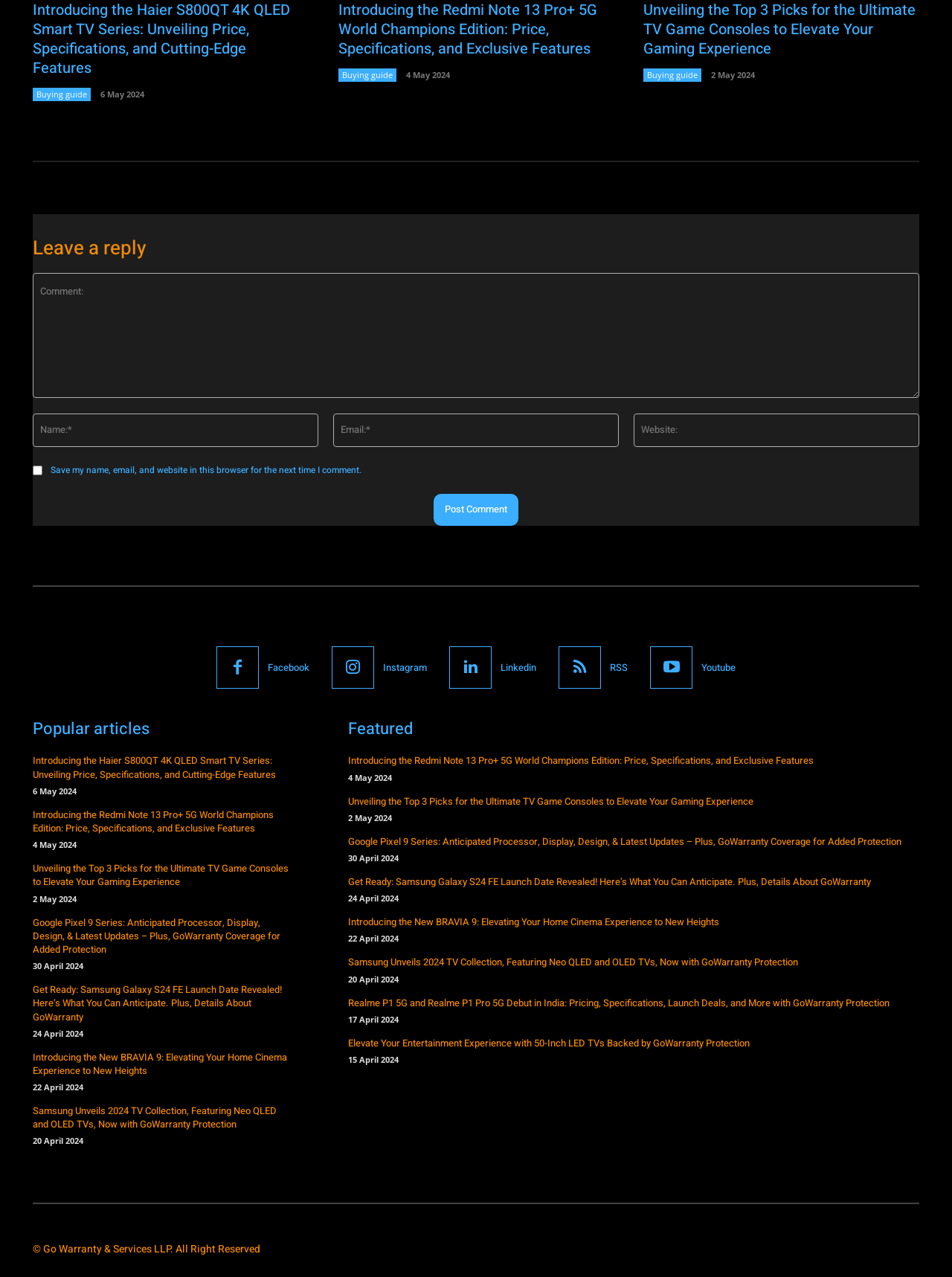What is the title of the first 'Featured' article?
Respond to the question with a single word or phrase according to the image.

Introducing the Redmi Note 13 Pro+ 5G World Champions Edition